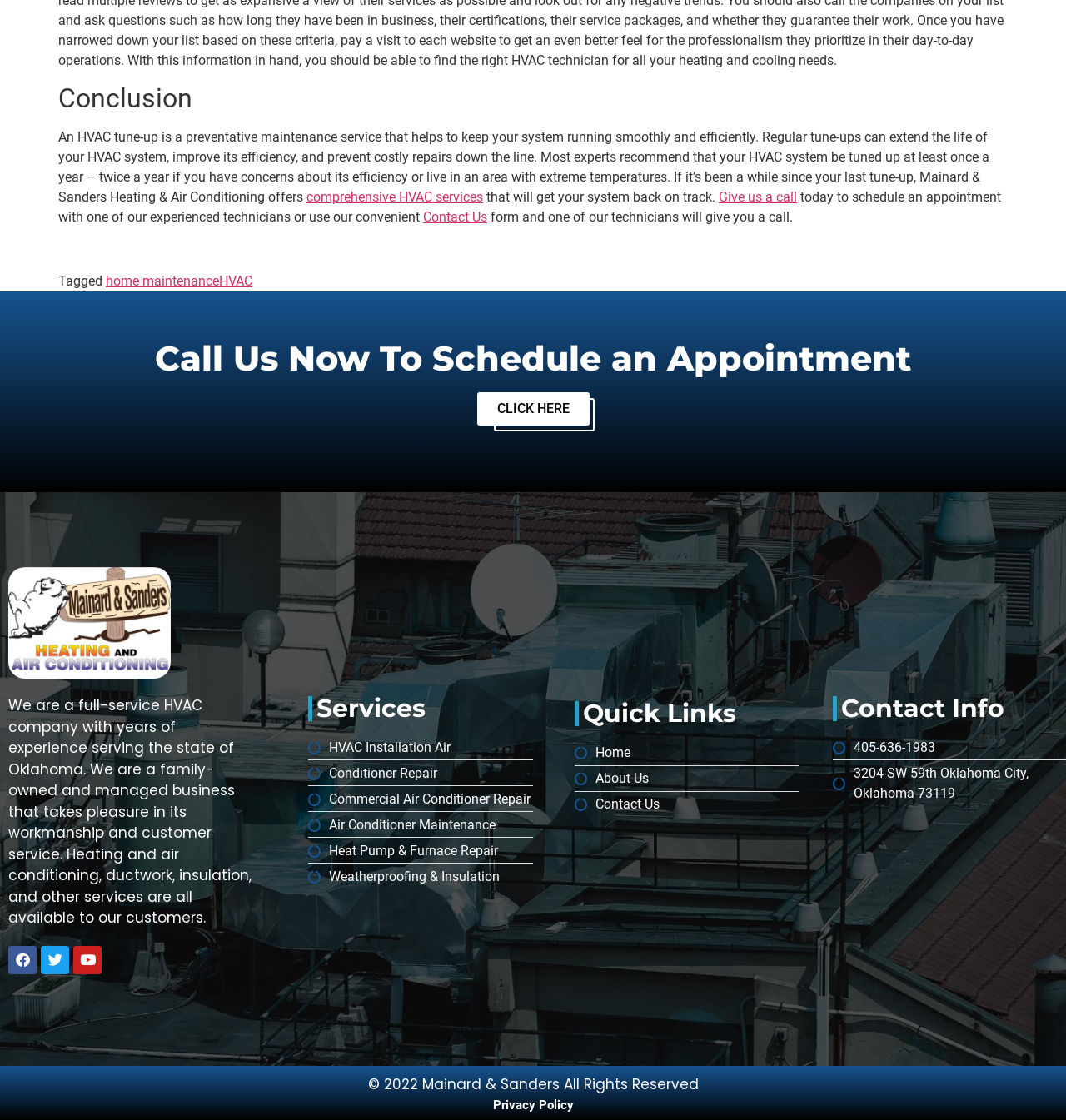Find the bounding box coordinates of the area that needs to be clicked in order to achieve the following instruction: "Get in touch by calling 405-636-1983". The coordinates should be specified as four float numbers between 0 and 1, i.e., [left, top, right, bottom].

[0.781, 0.659, 1.0, 0.677]